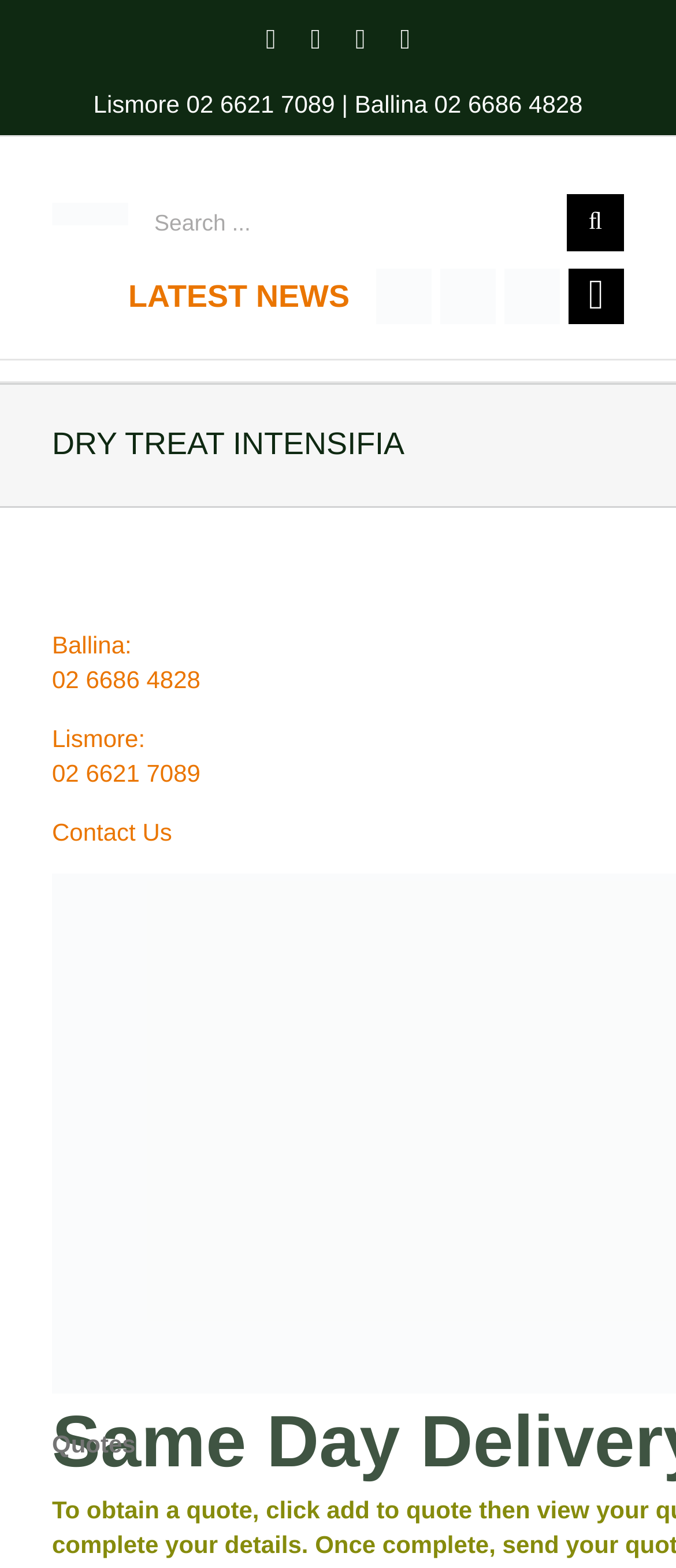Please find and generate the text of the main heading on the webpage.

DRY TREAT INTENSIFIA